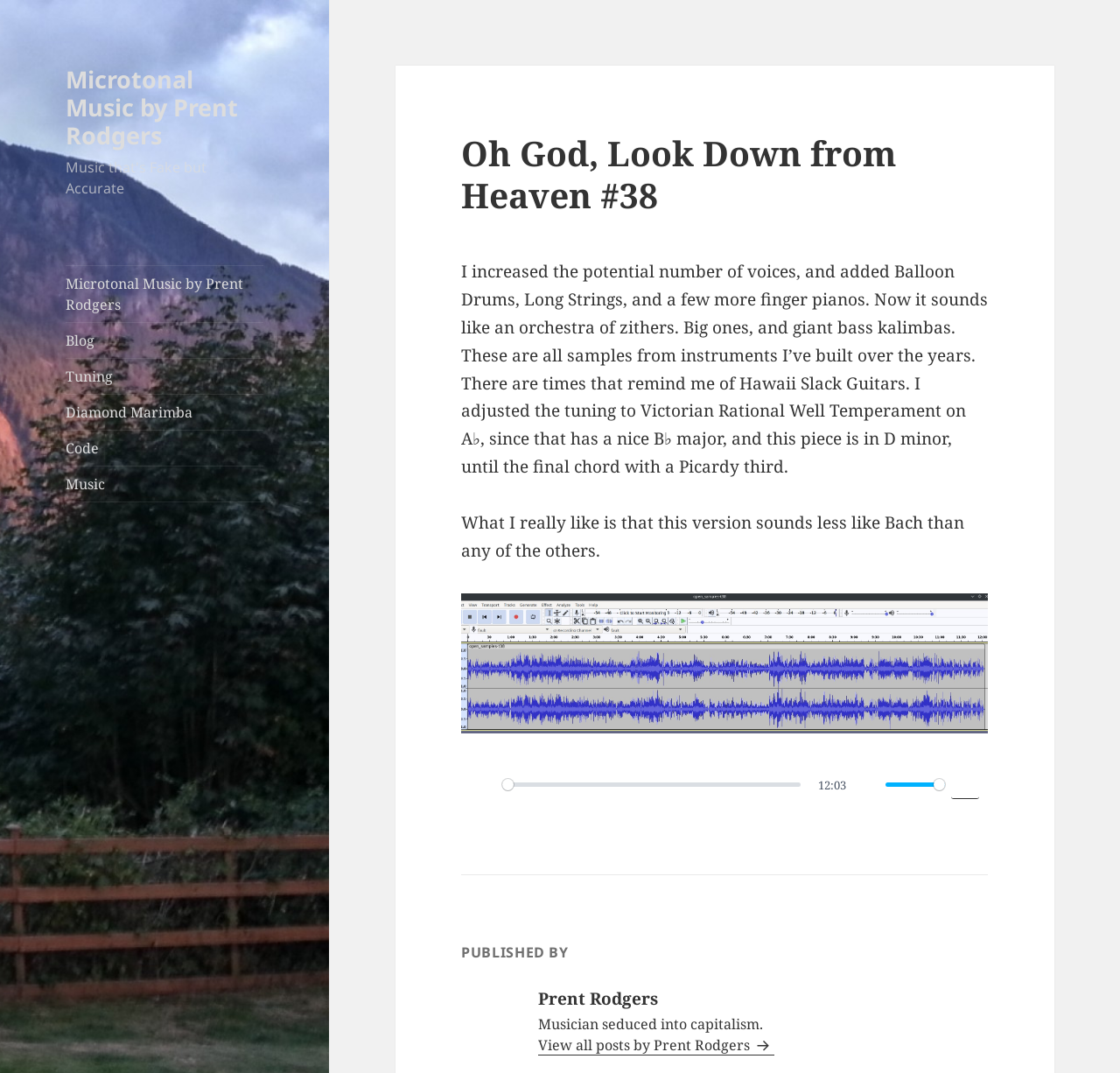Please locate the bounding box coordinates of the region I need to click to follow this instruction: "Visit the blog".

[0.059, 0.301, 0.235, 0.333]